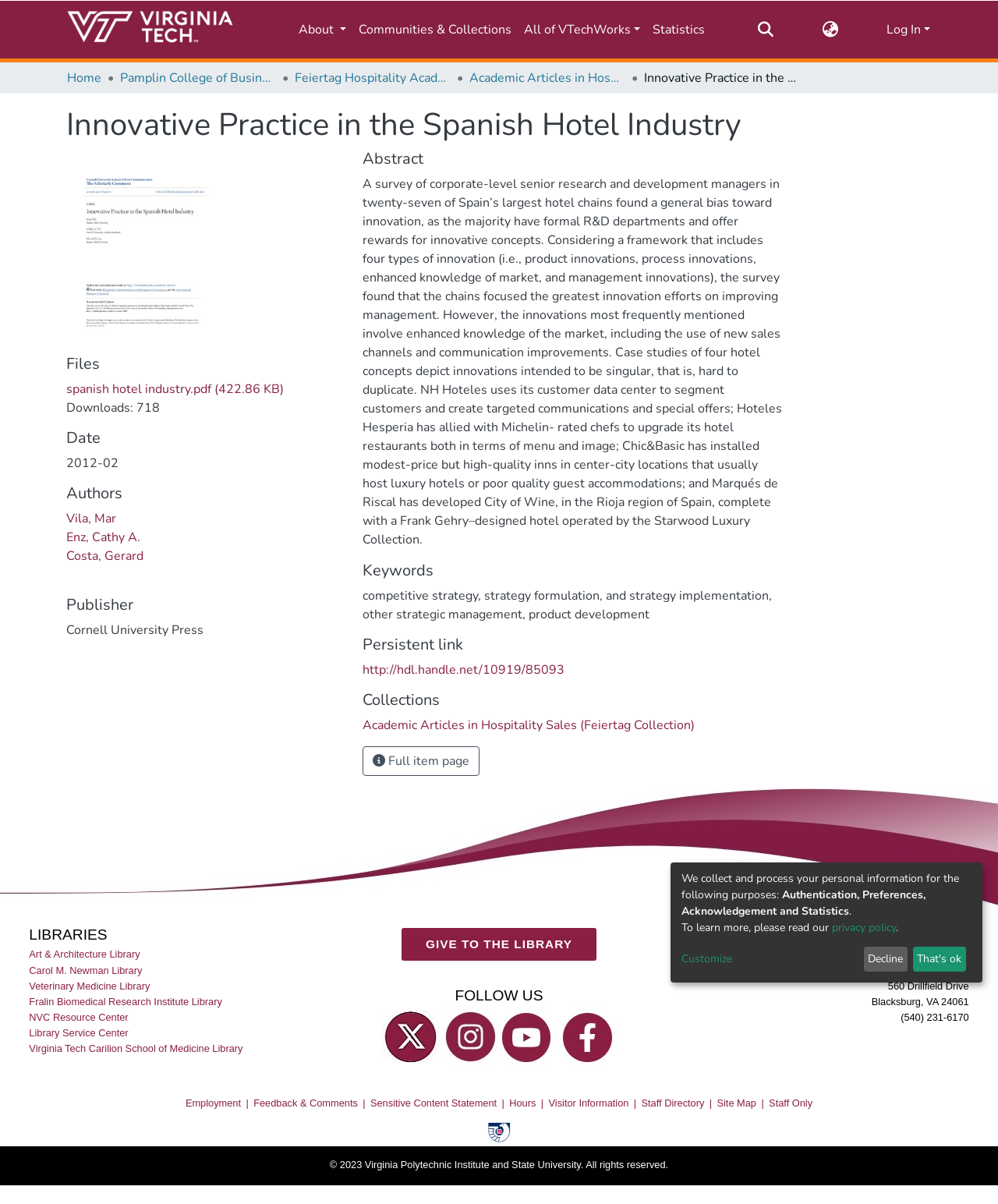Show the bounding box coordinates of the region that should be clicked to follow the instruction: "Visit the Academic Articles in Hospitality Sales collection."

[0.363, 0.595, 0.696, 0.609]